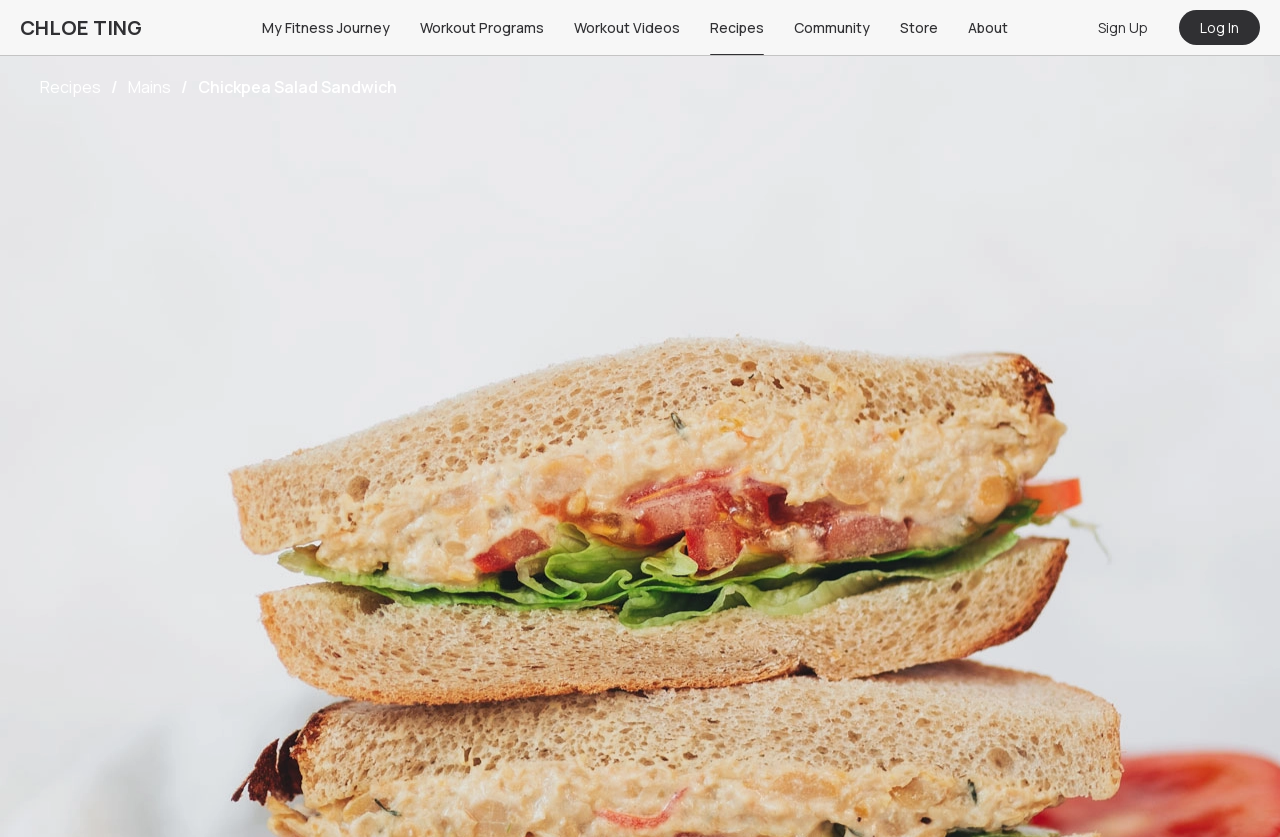Is there a login feature on this page?
Provide a concise answer using a single word or phrase based on the image.

Yes